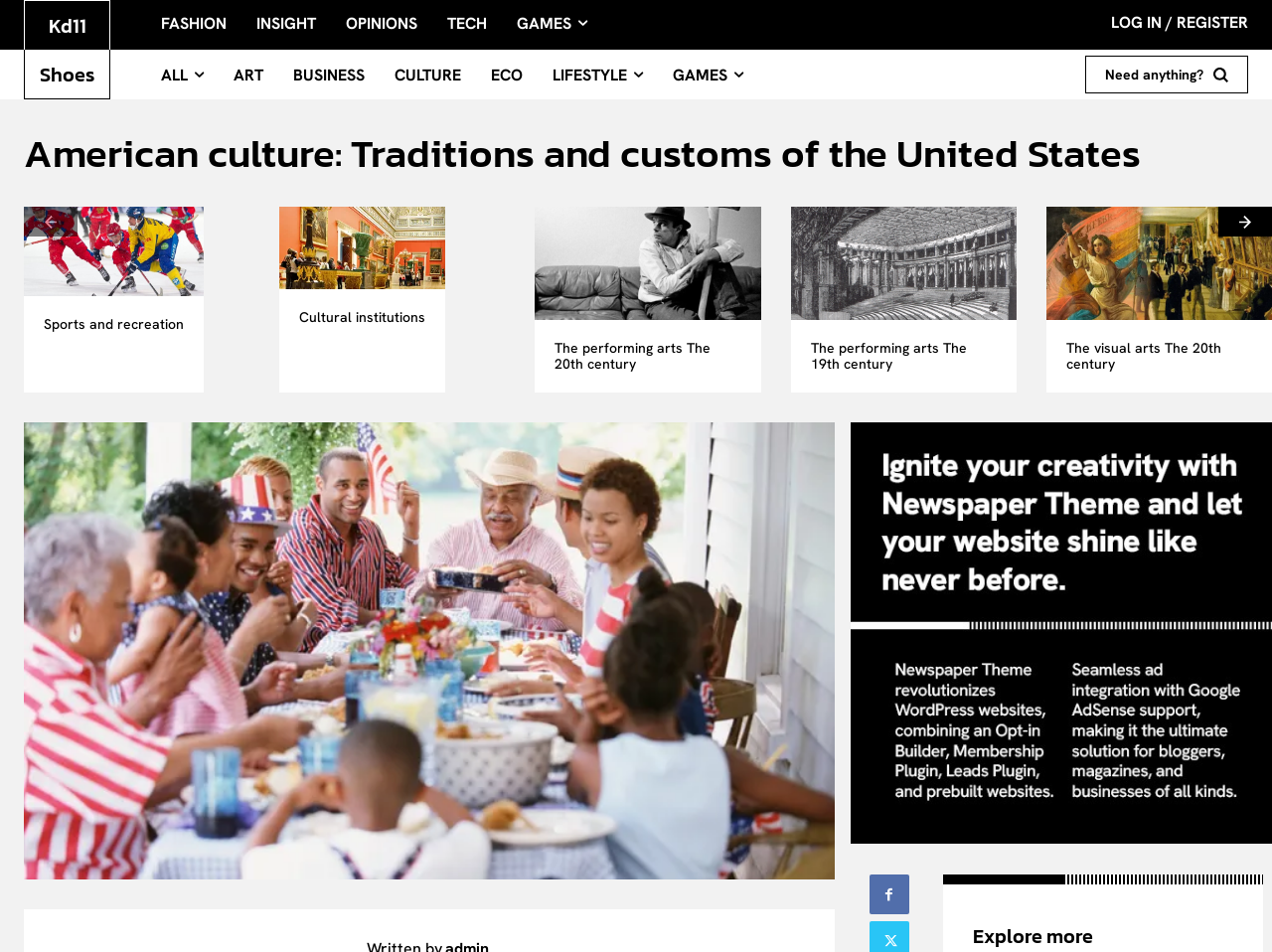Identify the title of the webpage and provide its text content.

American culture: Traditions and customs of the United States